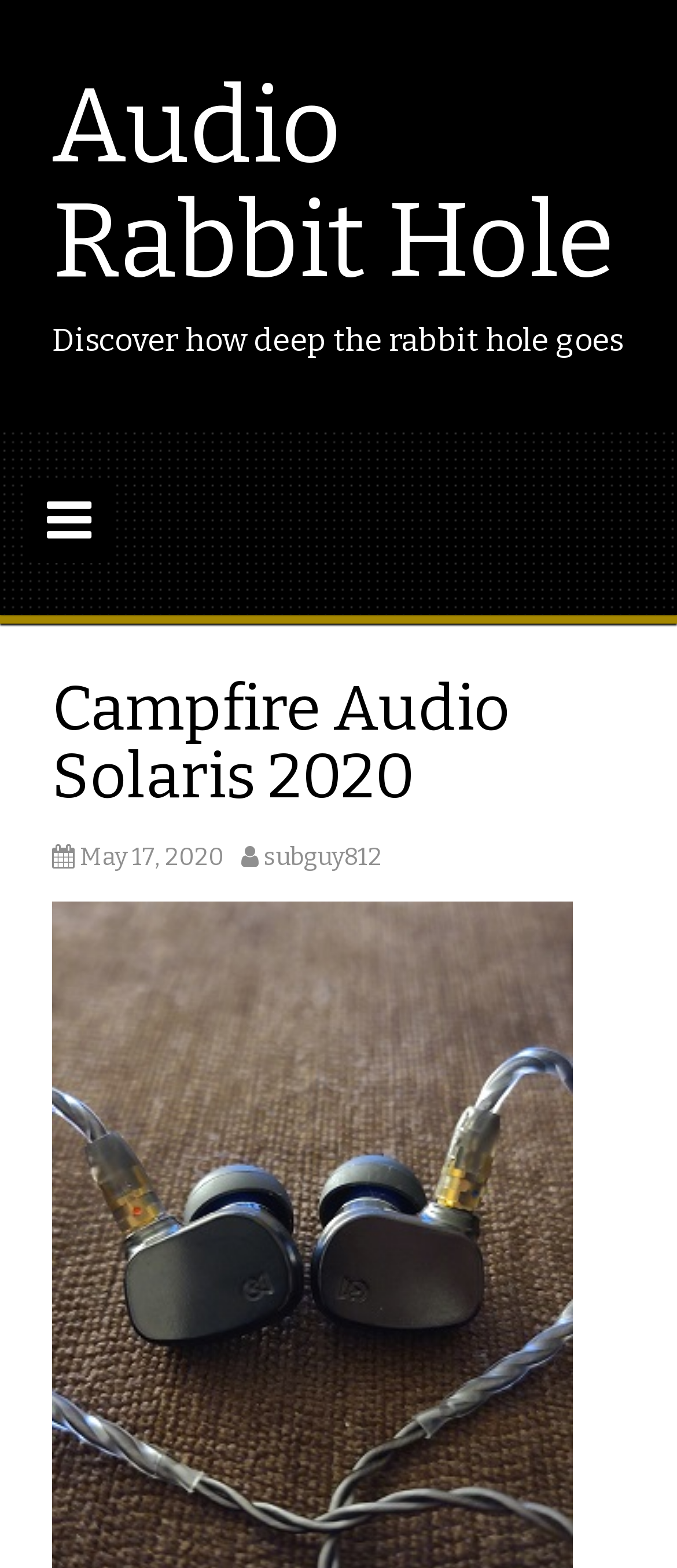What is the name of the product being reviewed?
With the help of the image, please provide a detailed response to the question.

By looking at the heading 'Campfire Audio Solaris 2020' inside the HeaderAsNonLandmark element, I can determine that the product being reviewed is the Campfire Audio Solaris 2020.